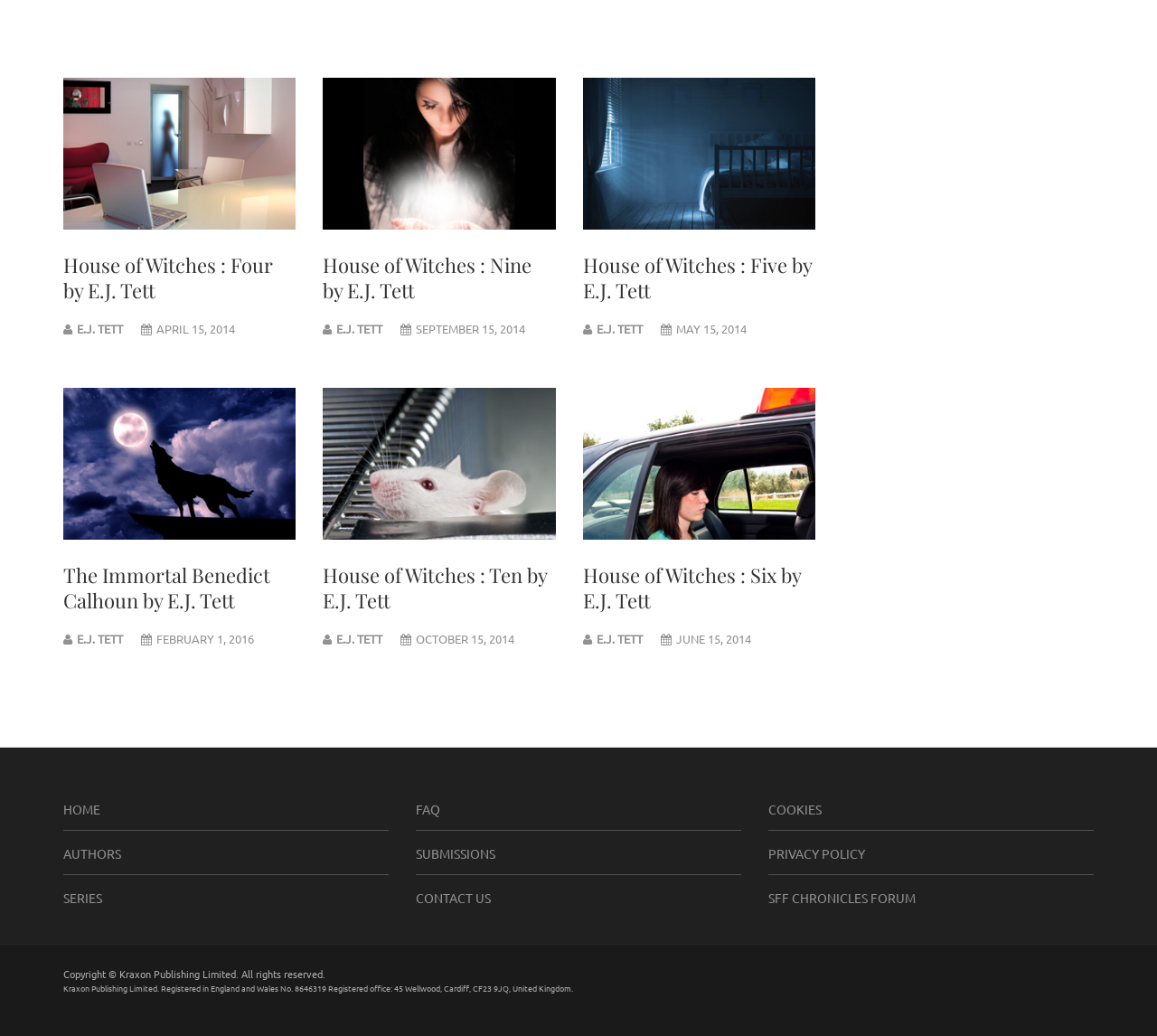Answer this question using a single word or a brief phrase:
What is the publication date of the book 'The Immortal Benedict Calhoun'? 

FEBRUARY 1, 2016